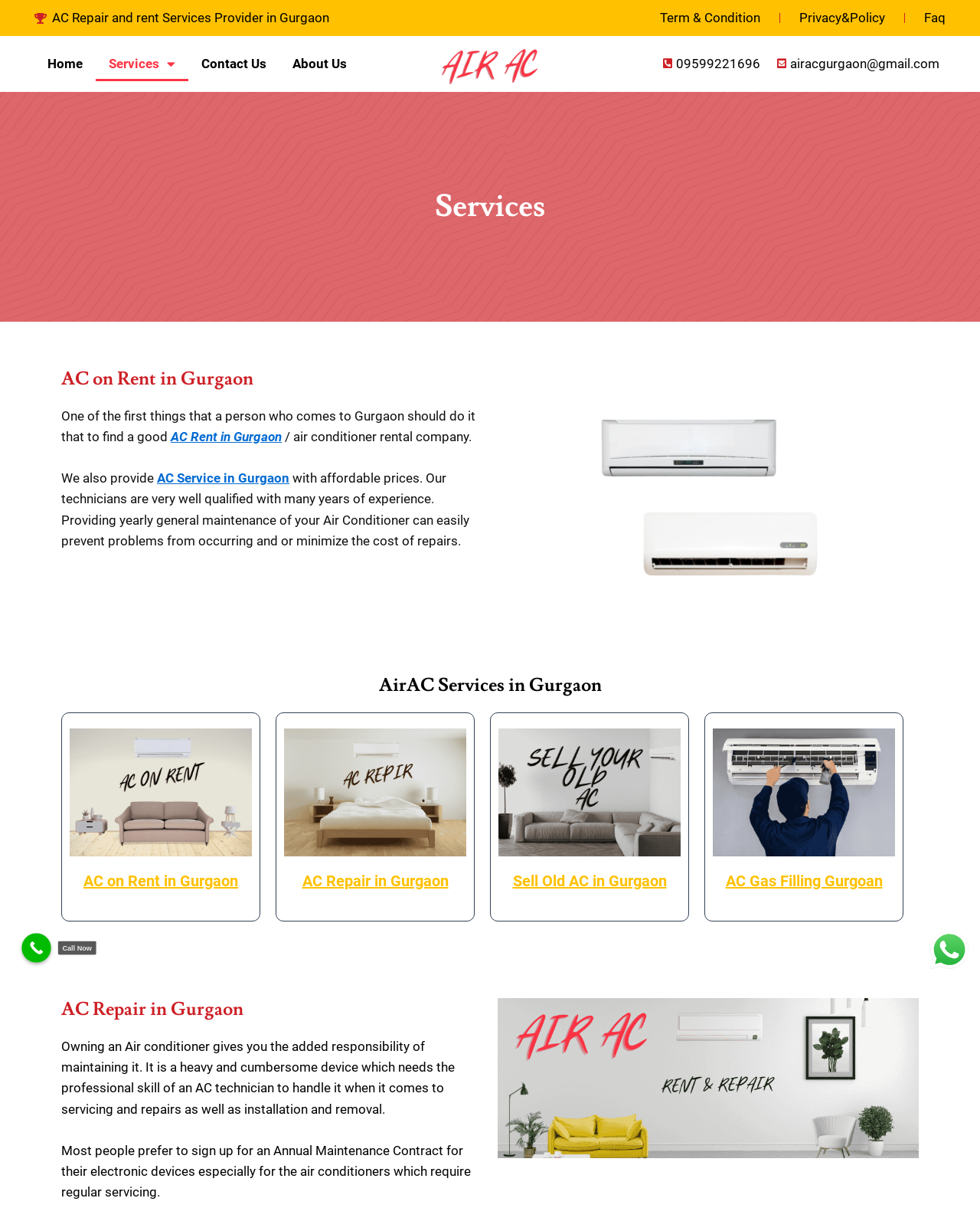Please identify the bounding box coordinates of where to click in order to follow the instruction: "Navigate to the 'Services' page".

[0.062, 0.153, 0.938, 0.185]